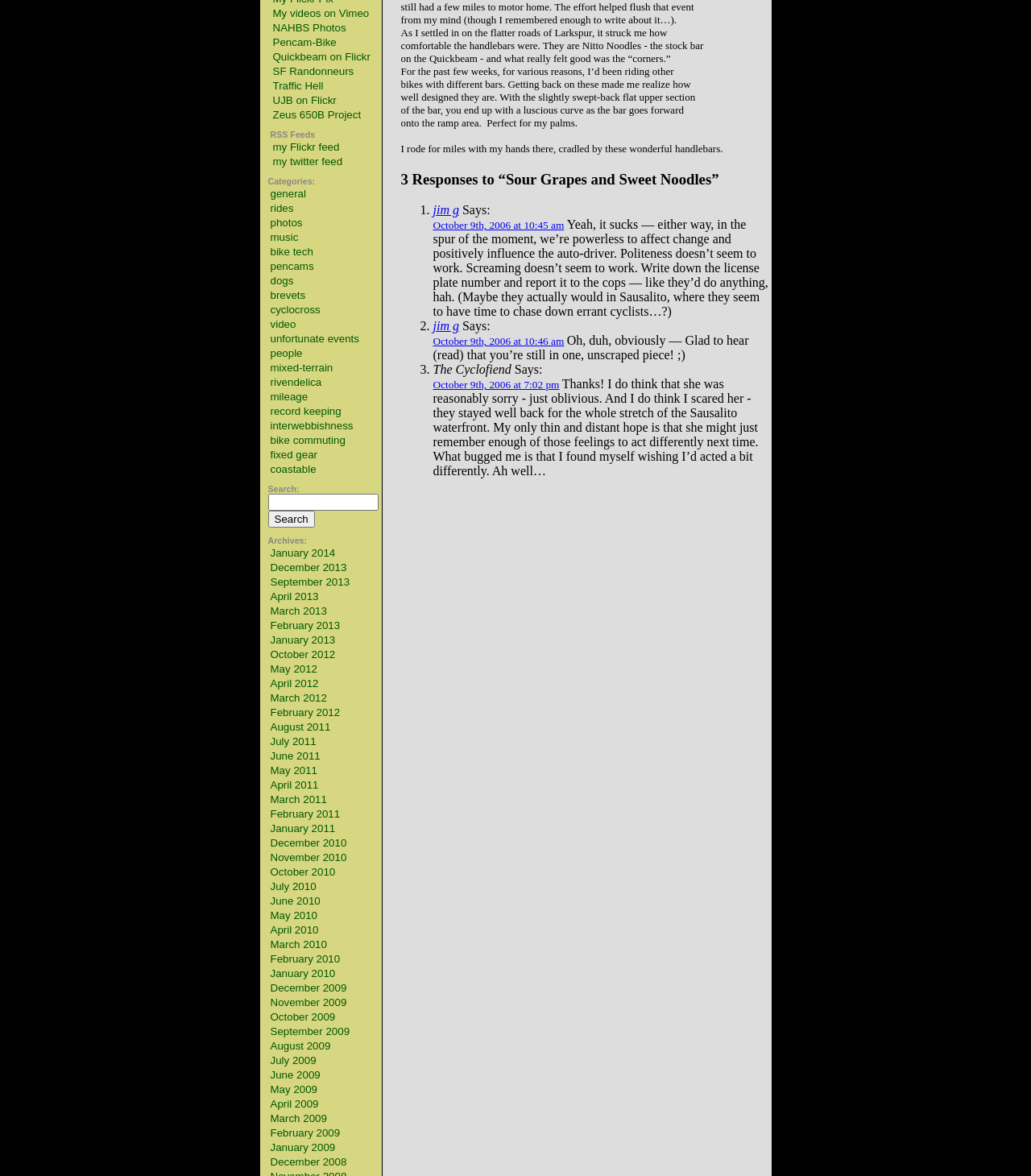Use a single word or phrase to answer the following:
What is the earliest archive month?

December 2008